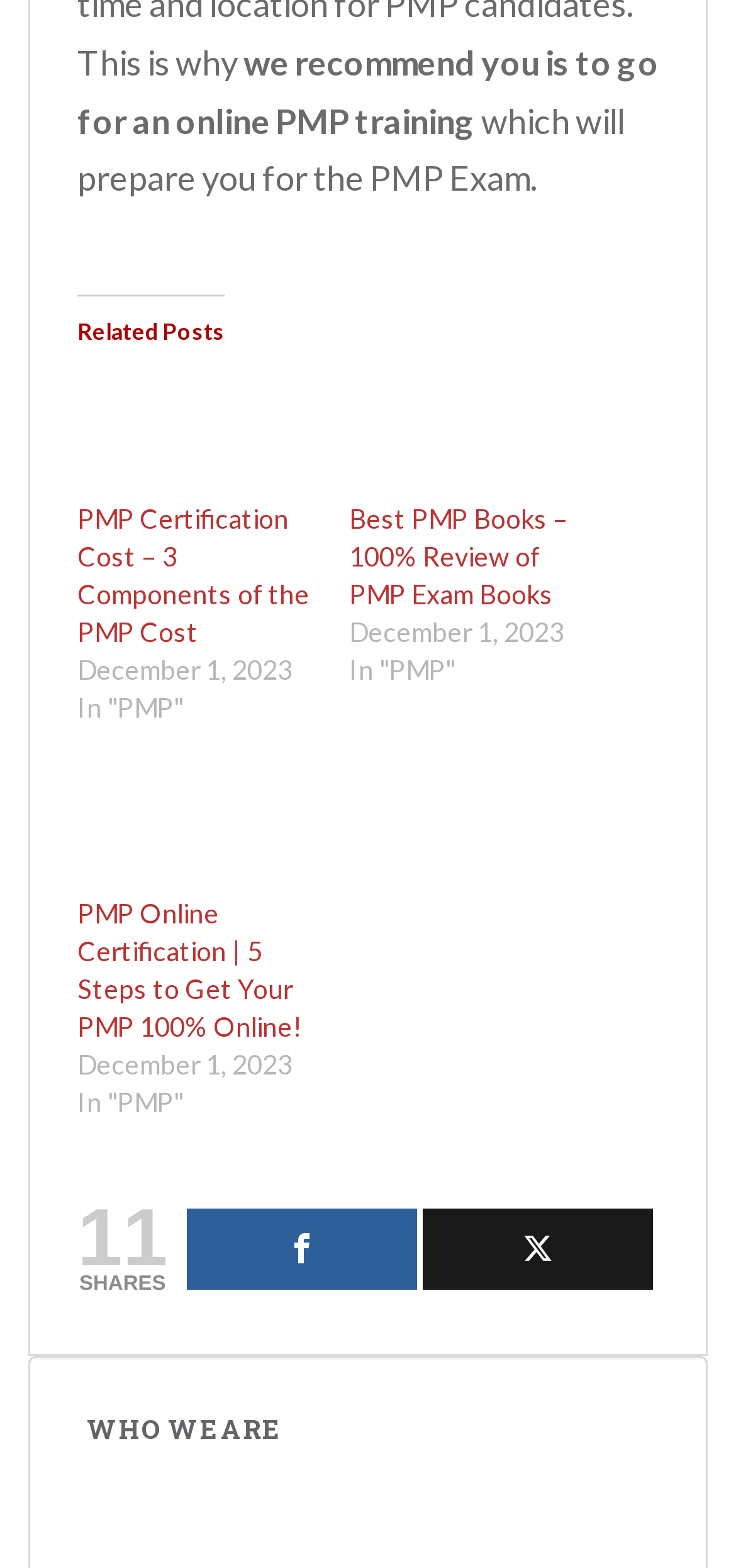Locate the bounding box coordinates of the item that should be clicked to fulfill the instruction: "View Windgate Patio Doors".

None